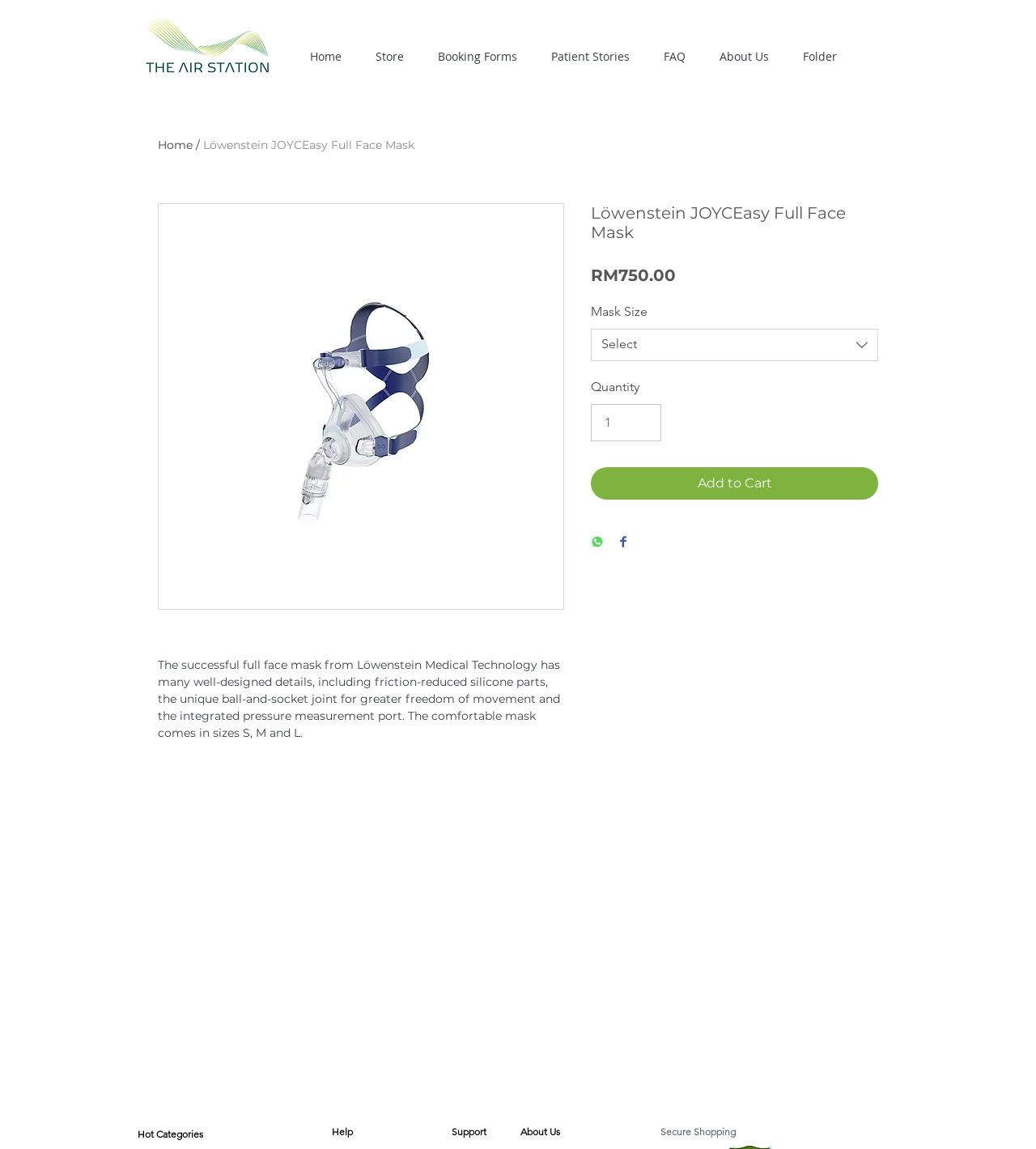Find the bounding box coordinates of the element you need to click on to perform this action: 'Add to cart'. The coordinates should be represented by four float values between 0 and 1, in the format [left, top, right, bottom].

[0.57, 0.407, 0.848, 0.435]